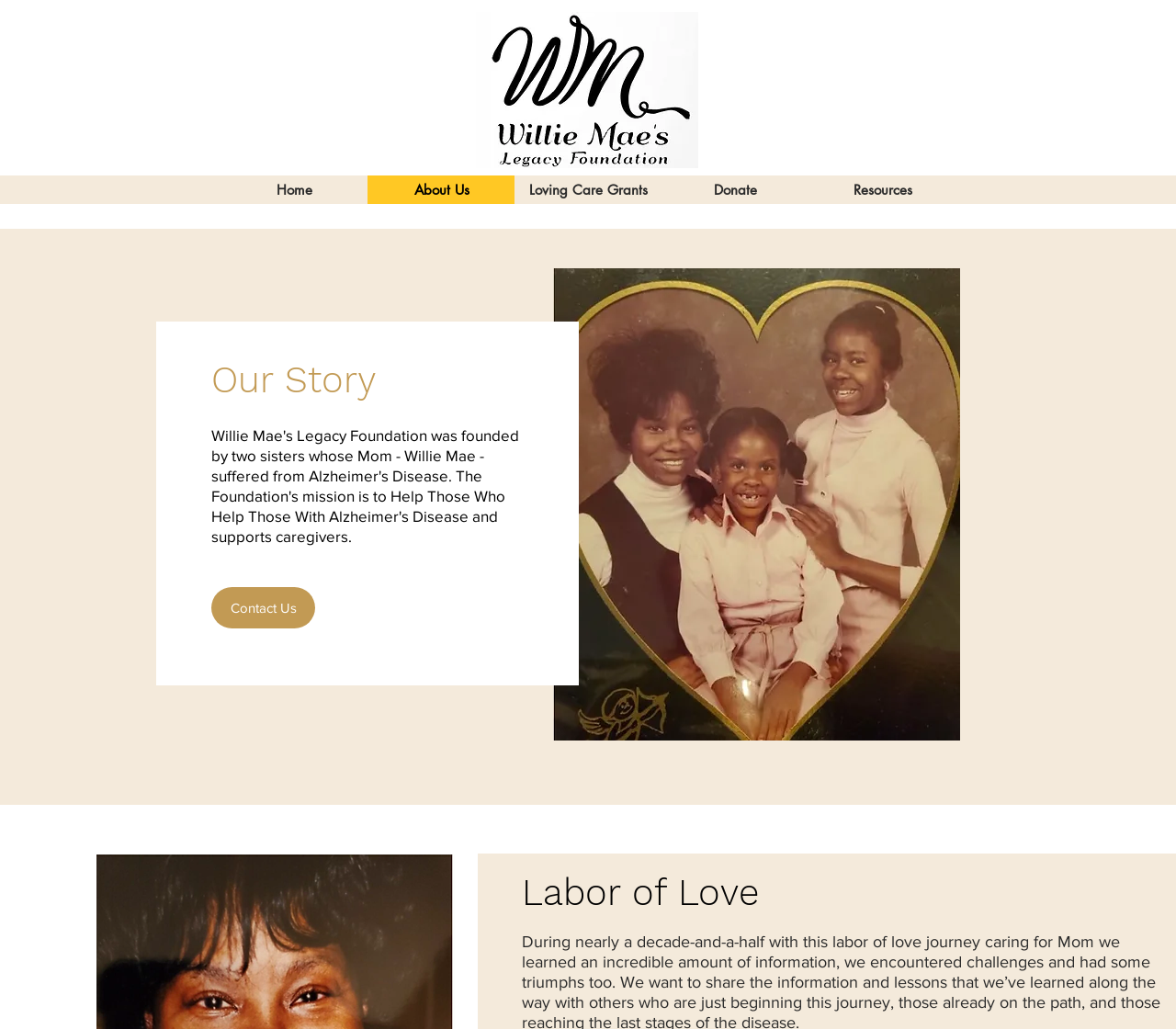Give a concise answer using only one word or phrase for this question:
What is the second heading about?

Labor of Love